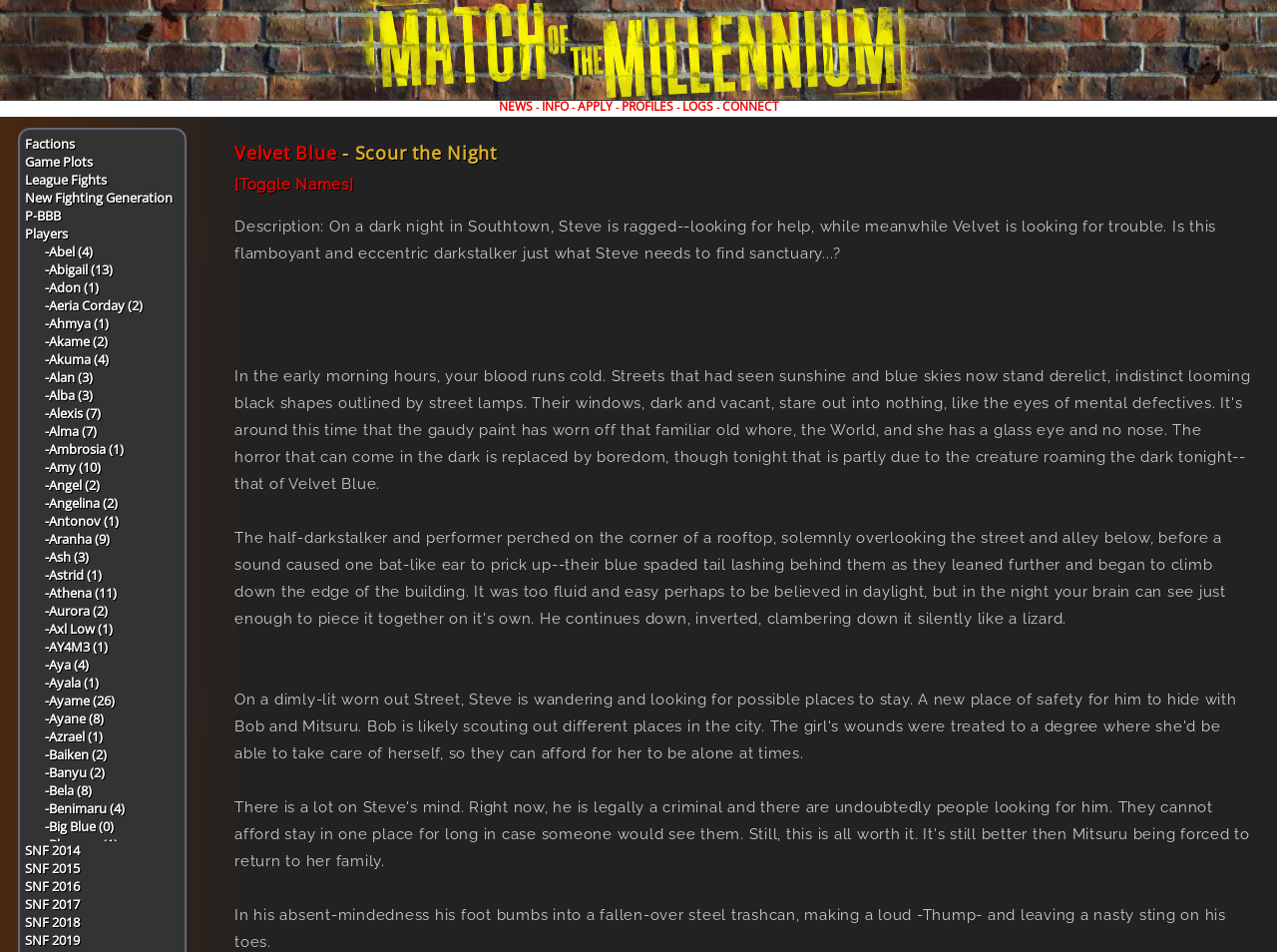Identify the bounding box coordinates for the element you need to click to achieve the following task: "Click on NEWS". The coordinates must be four float values ranging from 0 to 1, formatted as [left, top, right, bottom].

[0.39, 0.103, 0.417, 0.121]